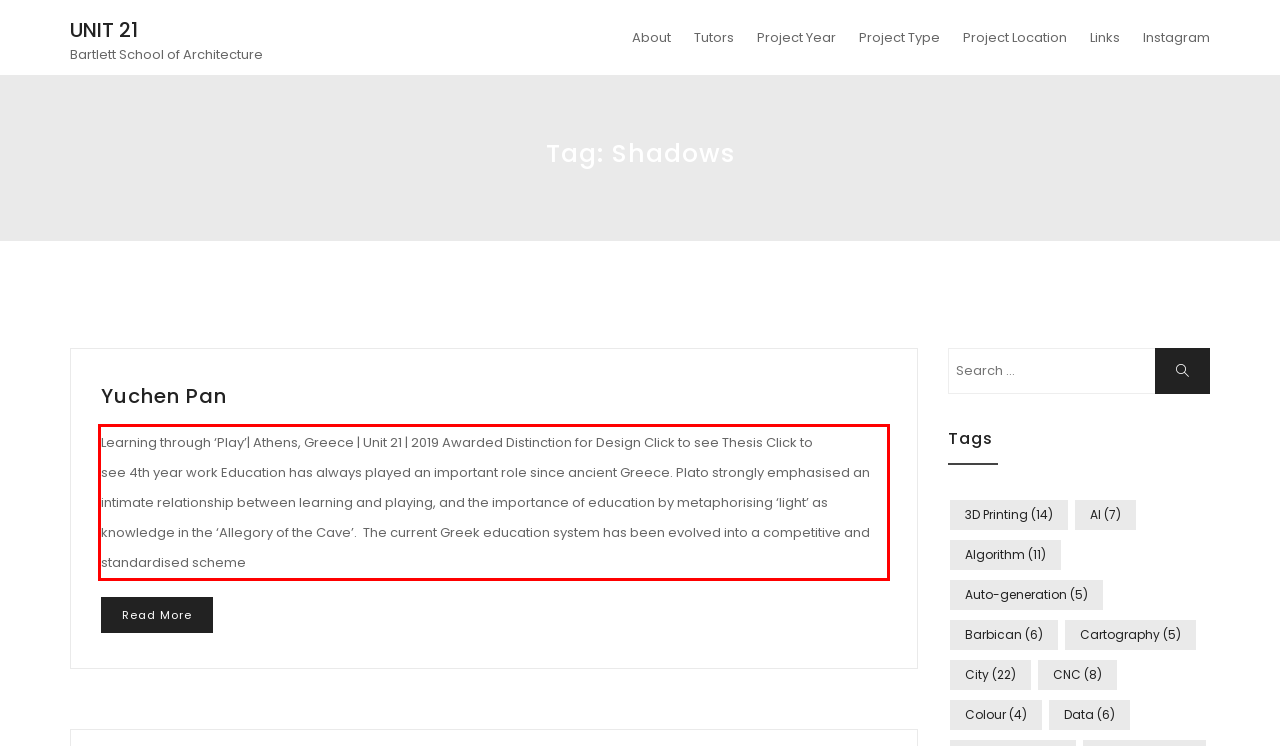There is a screenshot of a webpage with a red bounding box around a UI element. Please use OCR to extract the text within the red bounding box.

Learning through ‘Play’| Athens, Greece | Unit 21 | 2019 Awarded Distinction for Design Click to see Thesis Click to see 4th year work Education has always played an important role since ancient Greece. Plato strongly emphasised an intimate relationship between learning and playing, and the importance of education by metaphorising ‘light’ as knowledge in the ‘Allegory of the Cave’. The current Greek education system has been evolved into a competitive and standardised scheme